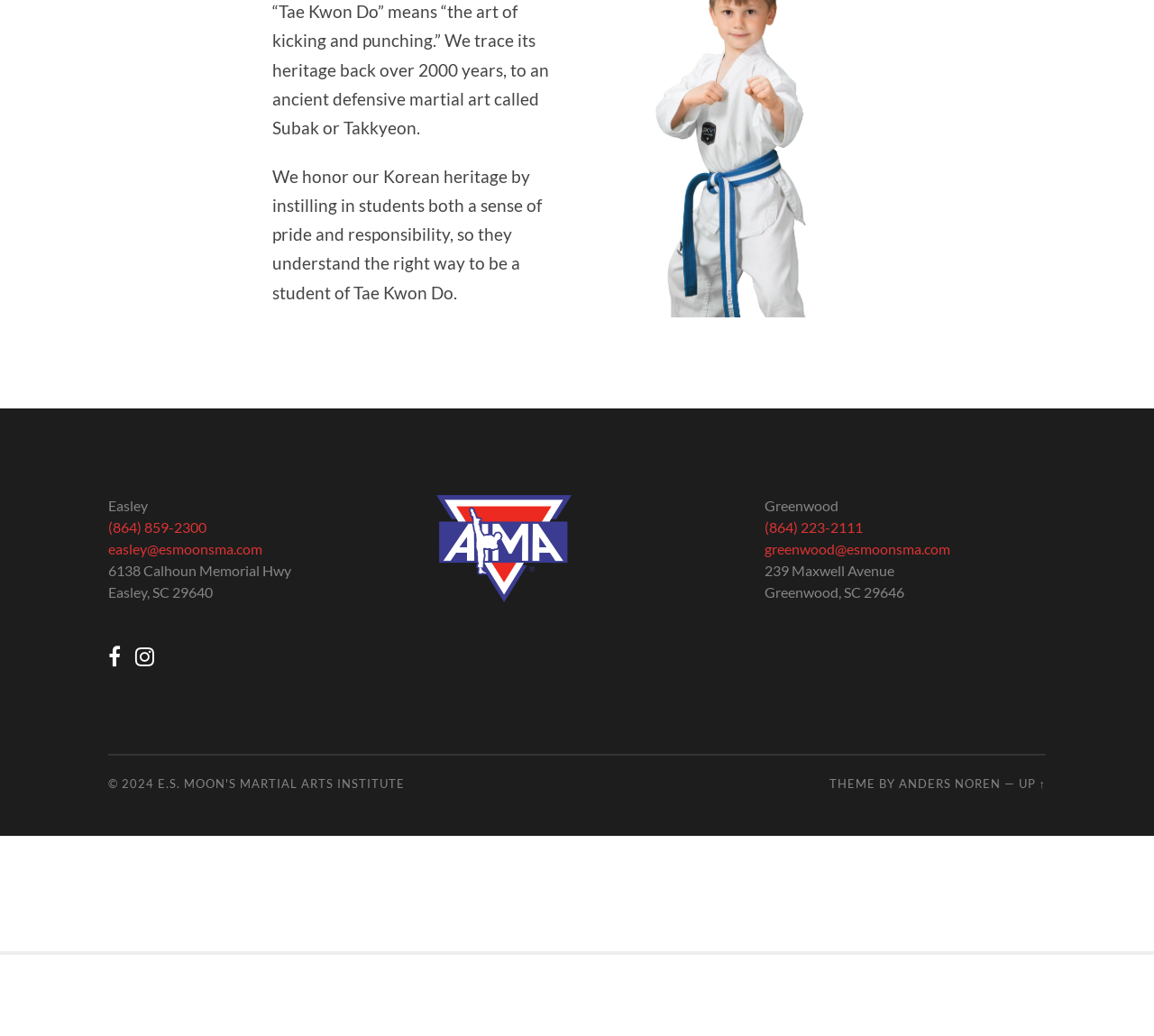How many locations are listed on the website?
Refer to the screenshot and respond with a concise word or phrase.

2